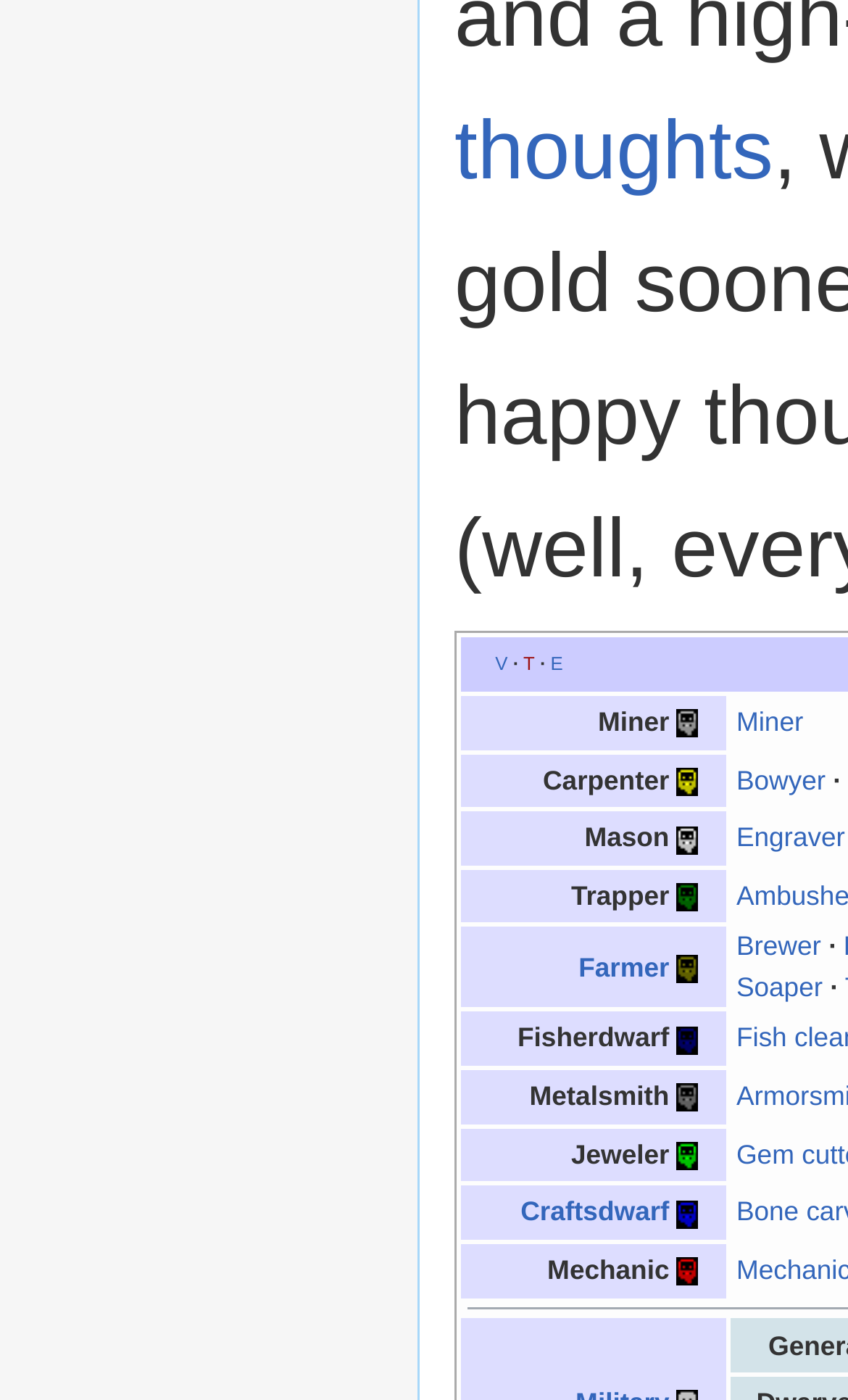Locate the bounding box coordinates of the clickable region to complete the following instruction: "View this template."

[0.584, 0.467, 0.599, 0.482]